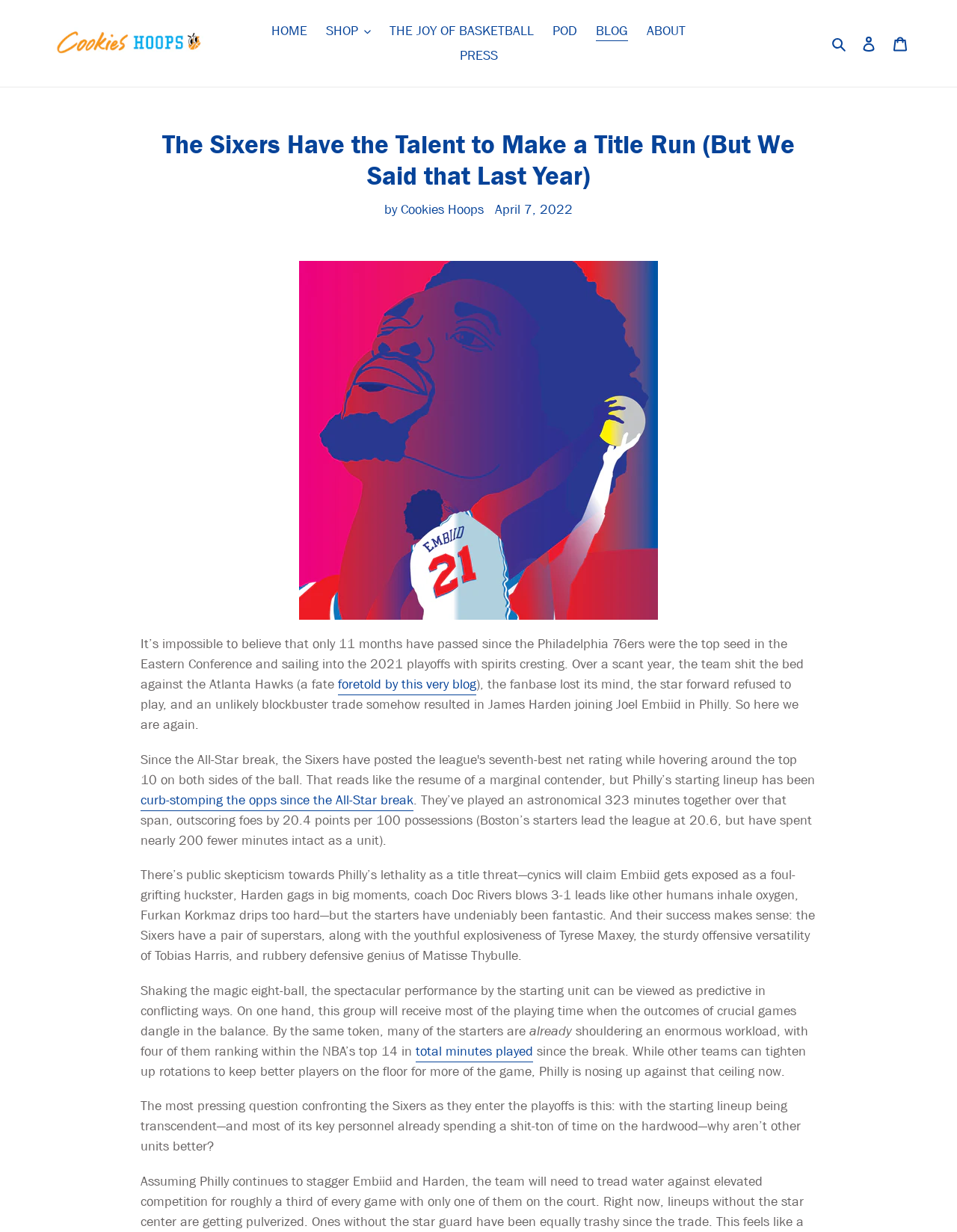Please indicate the bounding box coordinates of the element's region to be clicked to achieve the instruction: "Search for something". Provide the coordinates as four float numbers between 0 and 1, i.e., [left, top, right, bottom].

[0.864, 0.026, 0.891, 0.044]